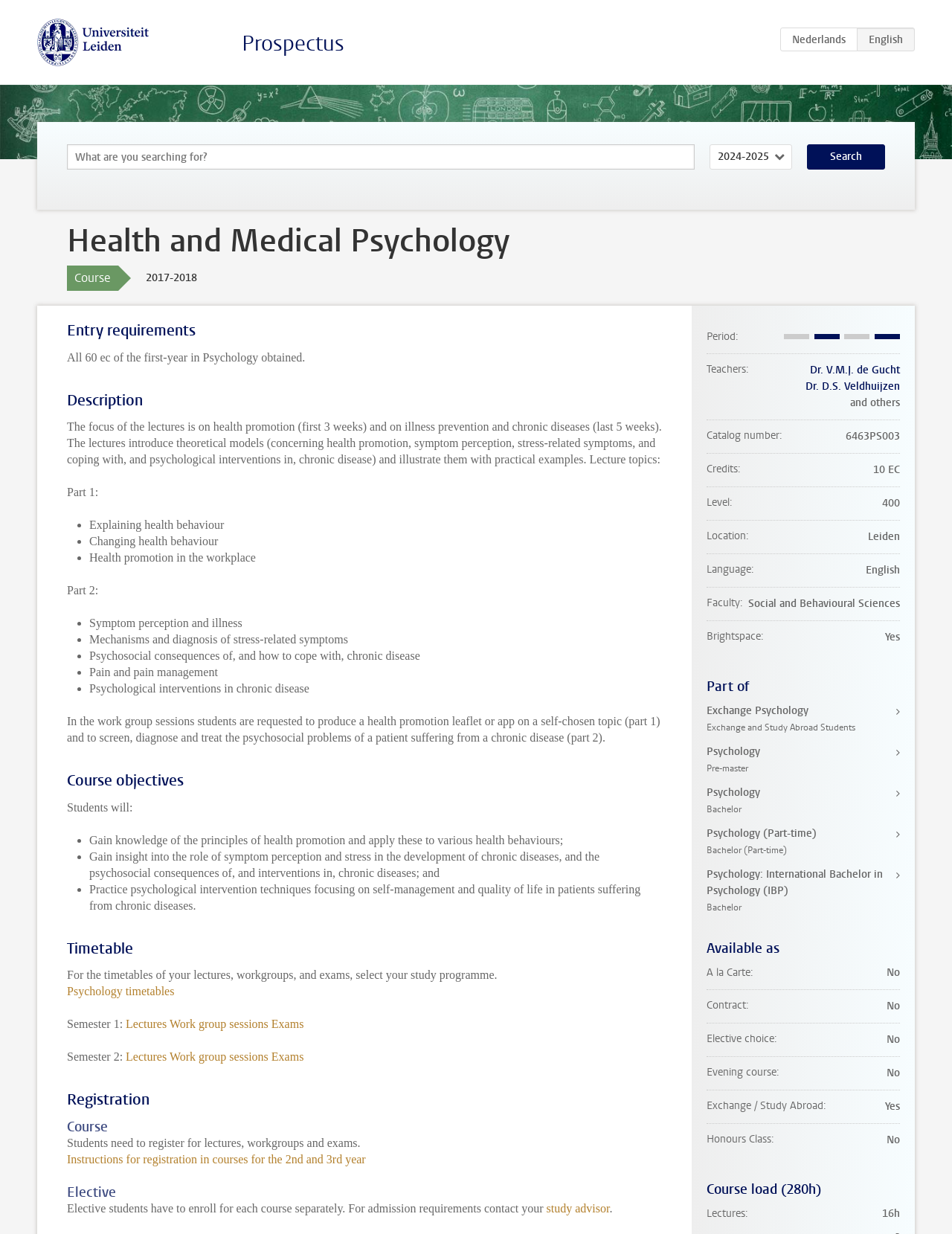Locate the bounding box coordinates of the element you need to click to accomplish the task described by this instruction: "Contact the company".

None